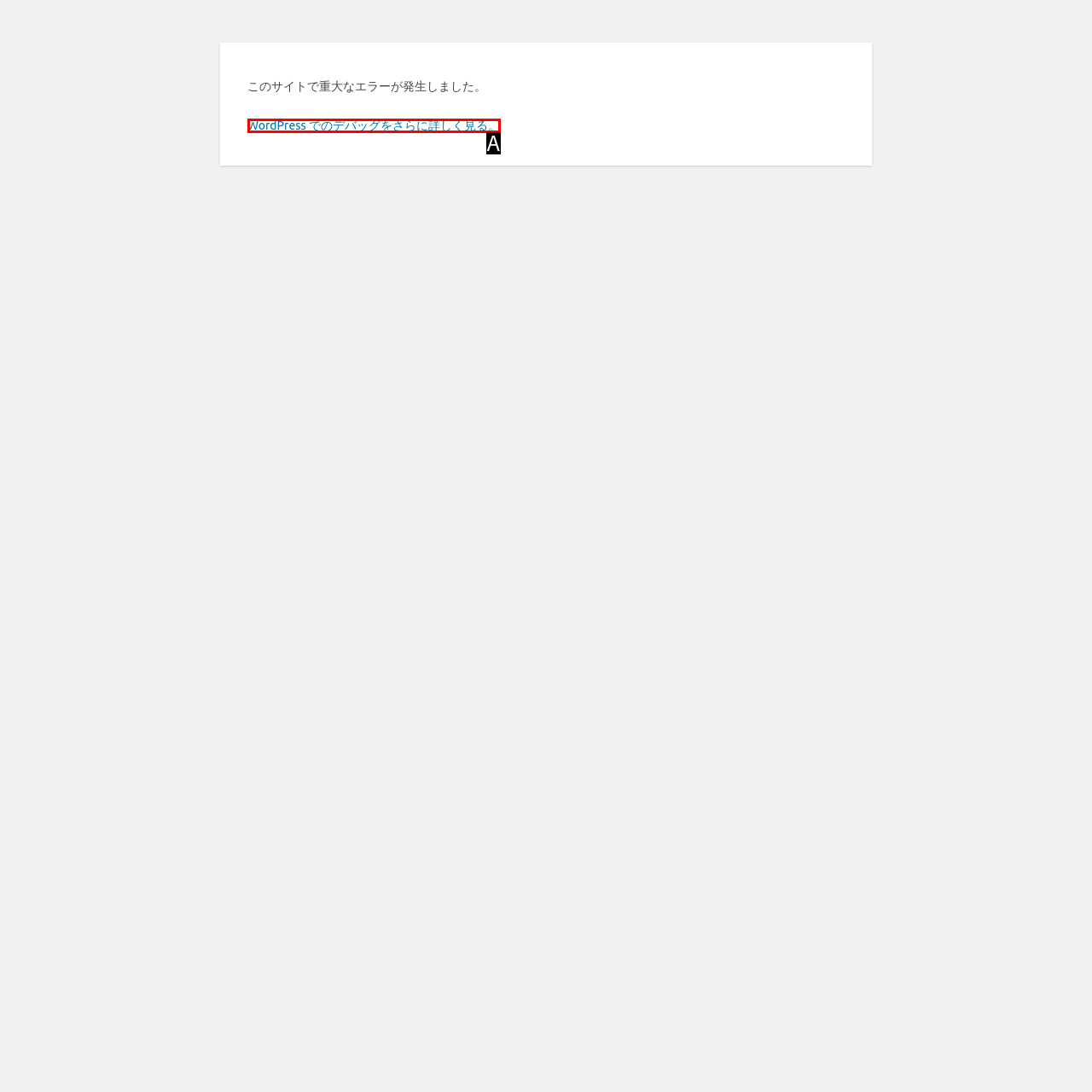From the given choices, determine which HTML element aligns with the description: WordPress でのデバッグをさらに詳しく見る。 Respond with the letter of the appropriate option.

A